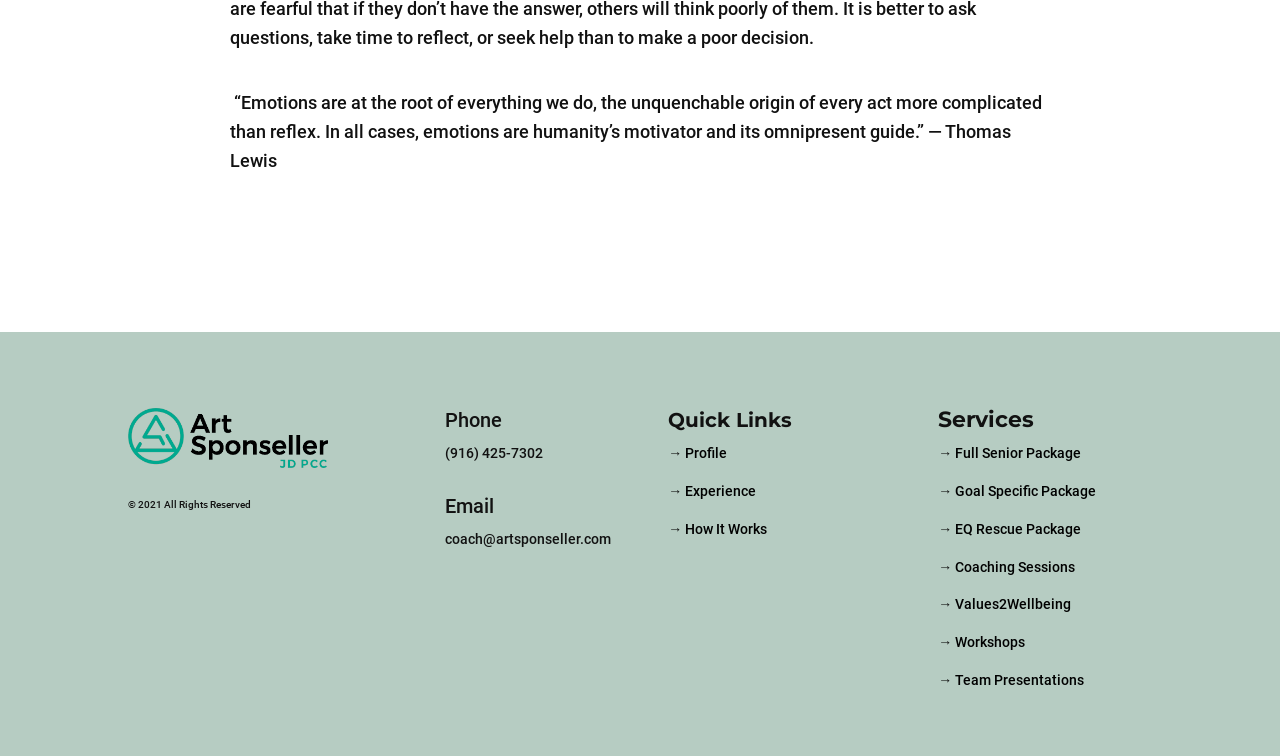Analyze the image and provide a detailed answer to the question: What is the copyright year?

I found the copyright year by looking at the static text '© 2021 All Rights Reserved' at the bottom of the page.